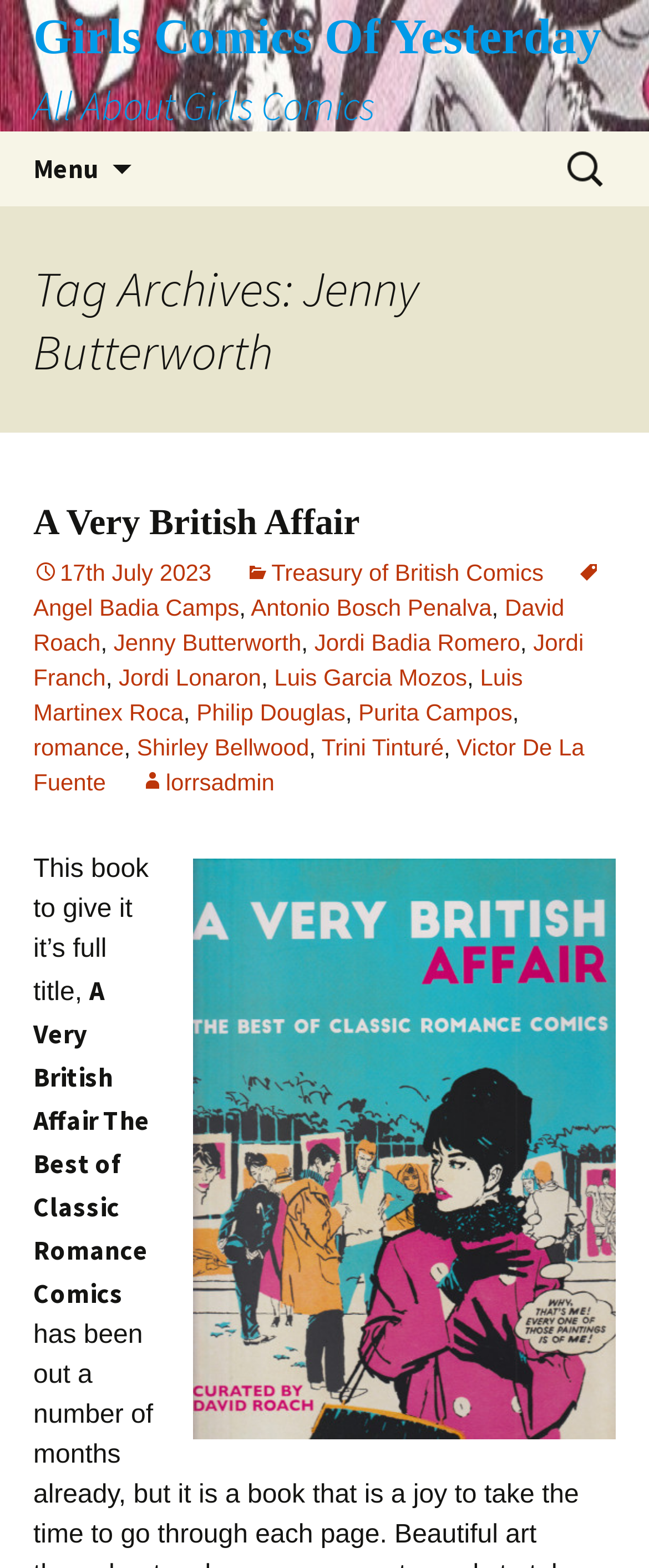Determine the bounding box coordinates of the clickable element necessary to fulfill the instruction: "Click on the menu button". Provide the coordinates as four float numbers within the 0 to 1 range, i.e., [left, top, right, bottom].

[0.0, 0.084, 0.203, 0.131]